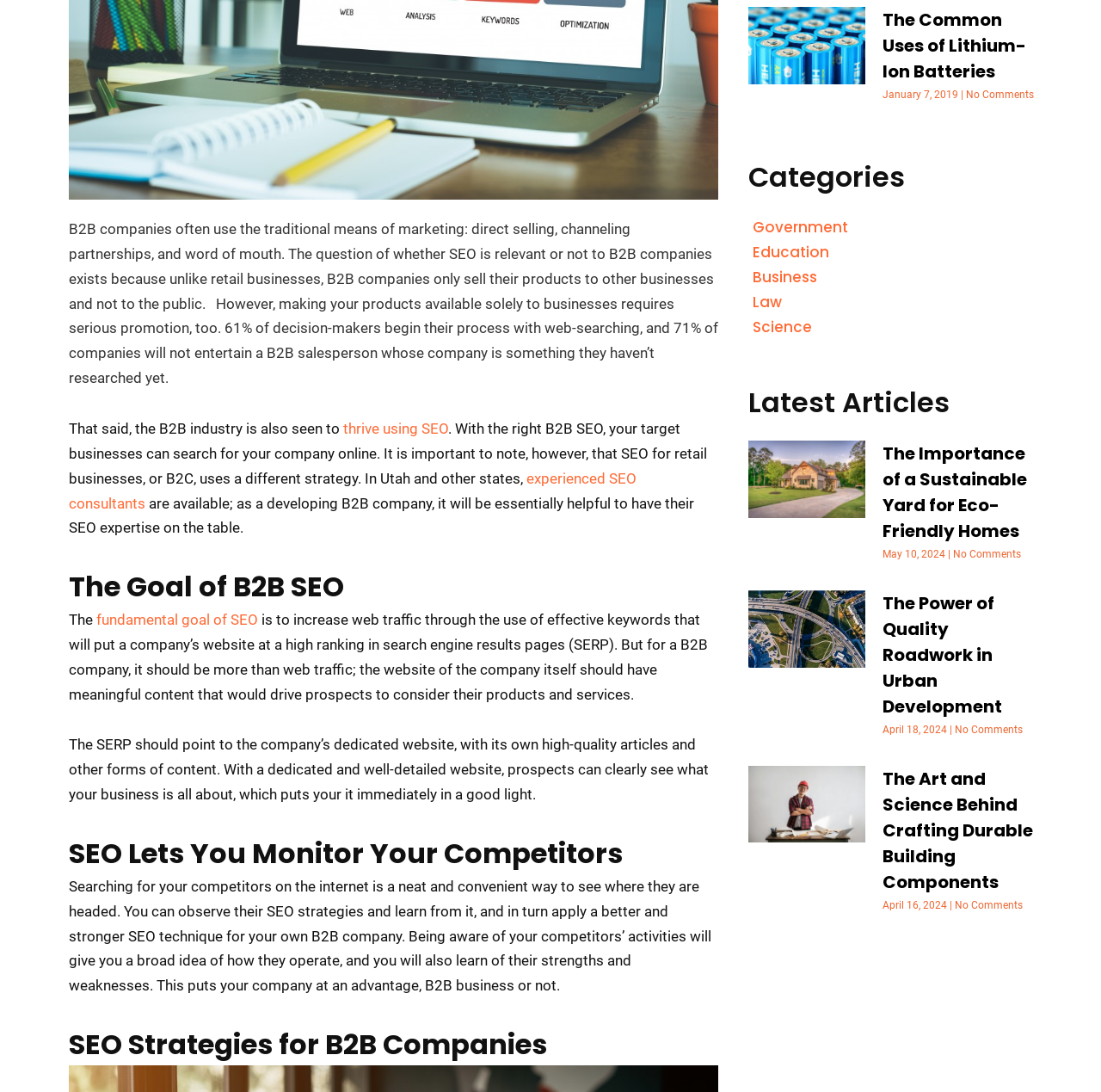Find the coordinates for the bounding box of the element with this description: "Science".

[0.684, 0.288, 0.945, 0.311]